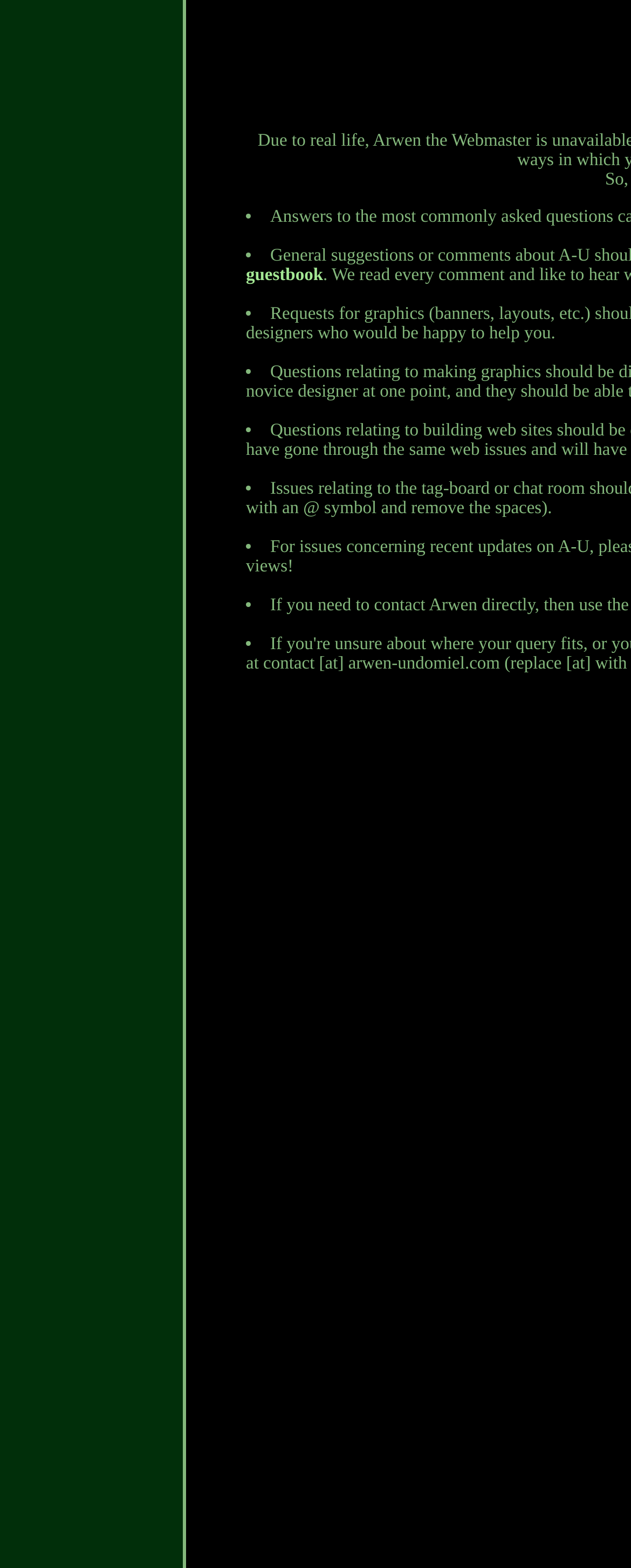Given the content of the image, can you provide a detailed answer to the question?
What is the vertical position of the first list marker relative to the link?

By comparing the y1 and y2 coordinates of the first list marker and the link, I determined that the list marker is above the link.